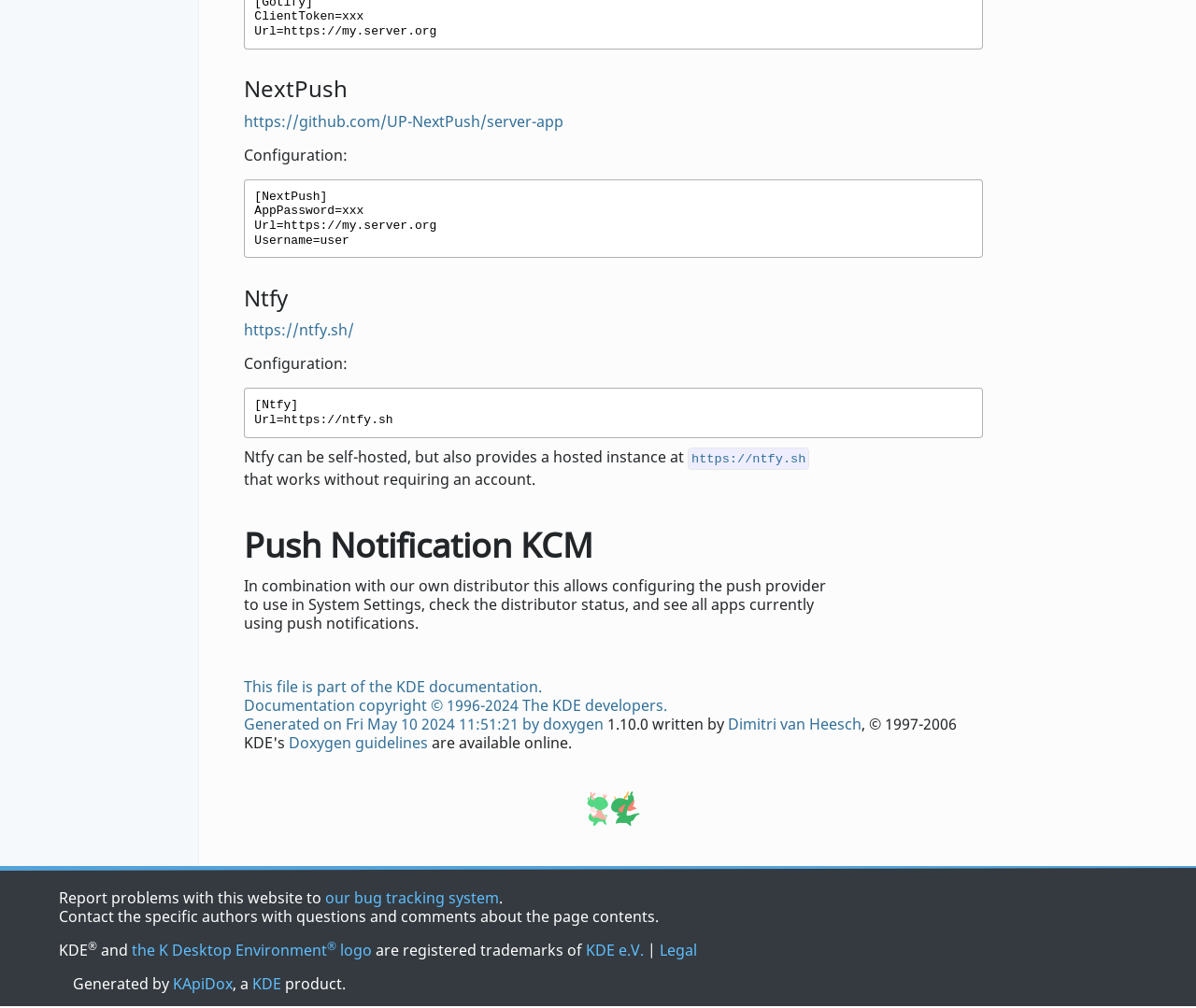Given the description of a UI element: "our bug tracking system", identify the bounding box coordinates of the matching element in the webpage screenshot.

[0.272, 0.88, 0.417, 0.9]